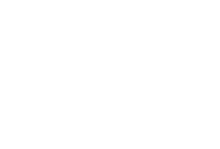What is G. Venugopal's contribution to?
Look at the screenshot and respond with one word or a short phrase.

Malayalam arts scene